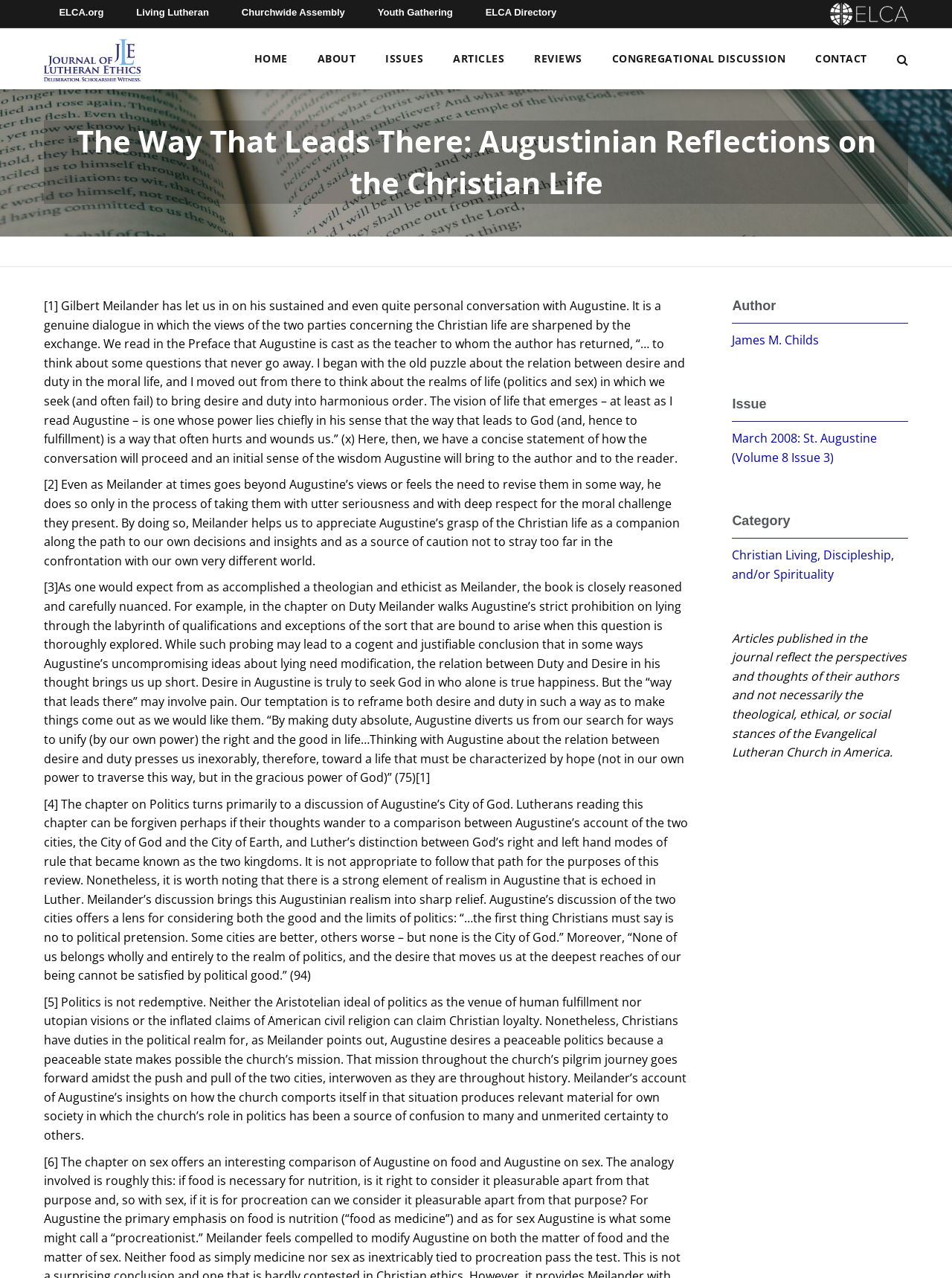Create an elaborate caption that covers all aspects of the webpage.

The webpage is an article from the Journal of Lutheran Ethics, titled "The Way That Leads There: Augustinian Reflections on the Christian Life". At the top of the page, there is an ELCA logo and a Journal of Lutheran Ethics logo, followed by a navigation menu with links to HOME, ABOUT, ISSUES, ARTICLES, REVIEWS, CONGREGATIONAL DISCUSSION, and CONTACT.

Below the navigation menu, the article title is displayed in a large font, followed by a brief summary of the article, which describes the author's conversation with Augustine about the Christian life. The summary is divided into five paragraphs, each discussing a different aspect of the book, including the author's approach to Augustine's views, the book's nuanced exploration of duty and desire, and the chapter on politics.

To the right of the article, there are three sections: Author, Issue, and Category. The Author section displays the name "James M. Childs", while the Issue section shows the publication date and volume number of the journal. The Category section lists the topics "Christian Living, Discipleship, and/or Spirituality".

At the bottom of the page, there is a disclaimer stating that the articles published in the journal reflect the perspectives of their authors and not necessarily the stances of the Evangelical Lutheran Church in America.